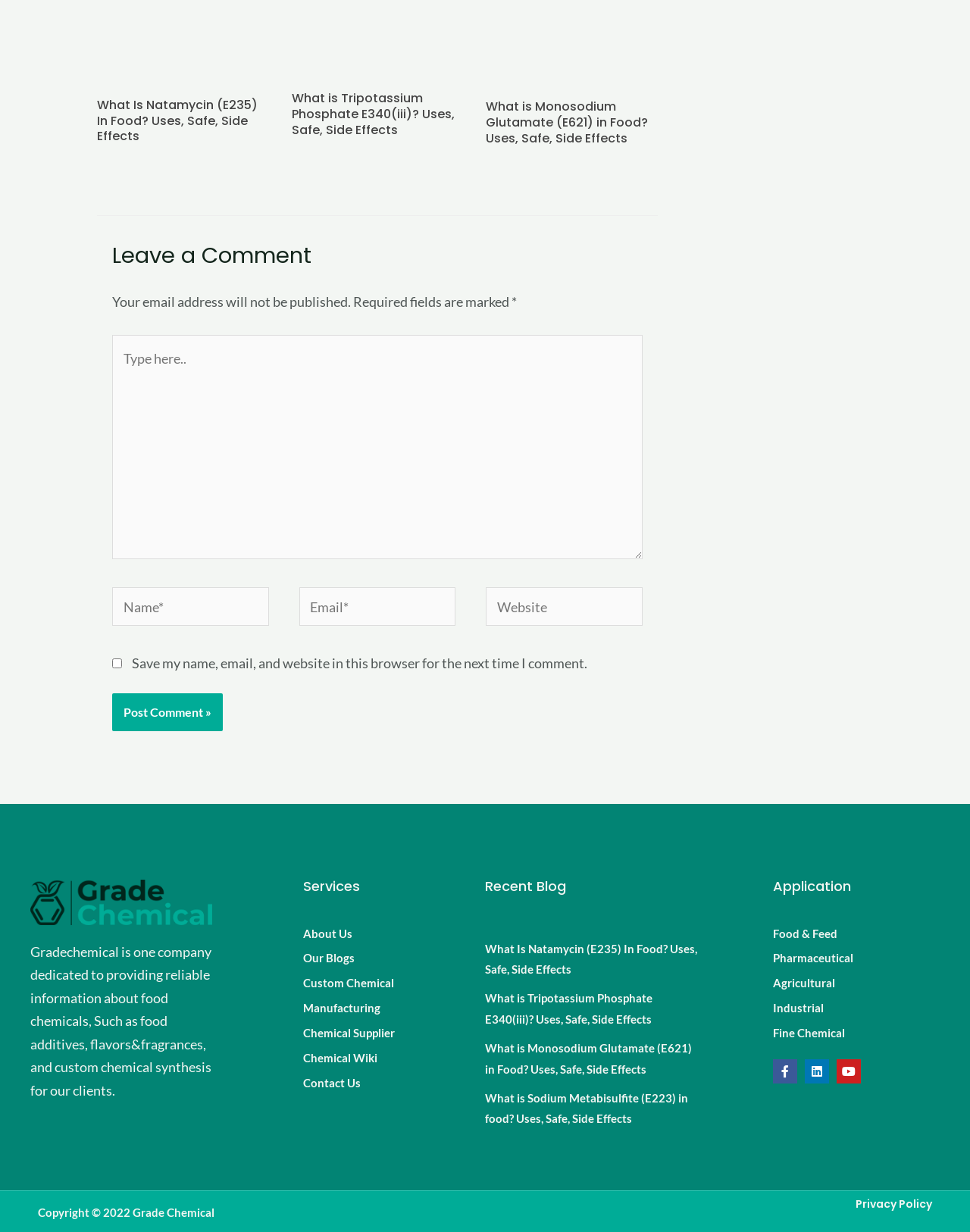Is there a comment section on this webpage?
Look at the webpage screenshot and answer the question with a detailed explanation.

I found a heading element with the ID 640 saying 'Leave a Comment', and below it, there are several form elements, including textboxes, a checkbox, and a button, which suggest that there is a comment section on this webpage.